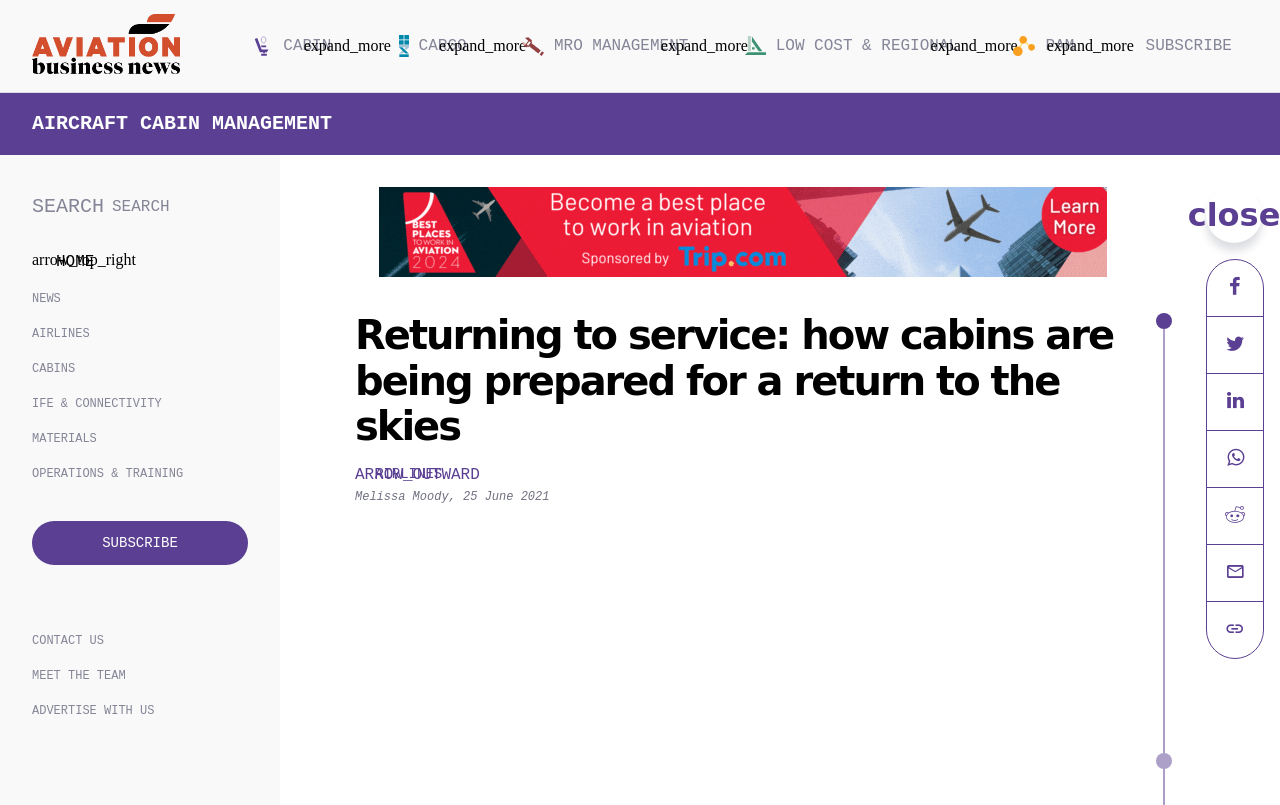Given the element description: "Contact Us", predict the bounding box coordinates of this UI element. The coordinates must be four float numbers between 0 and 1, given as [left, top, right, bottom].

[0.025, 0.788, 0.081, 0.805]